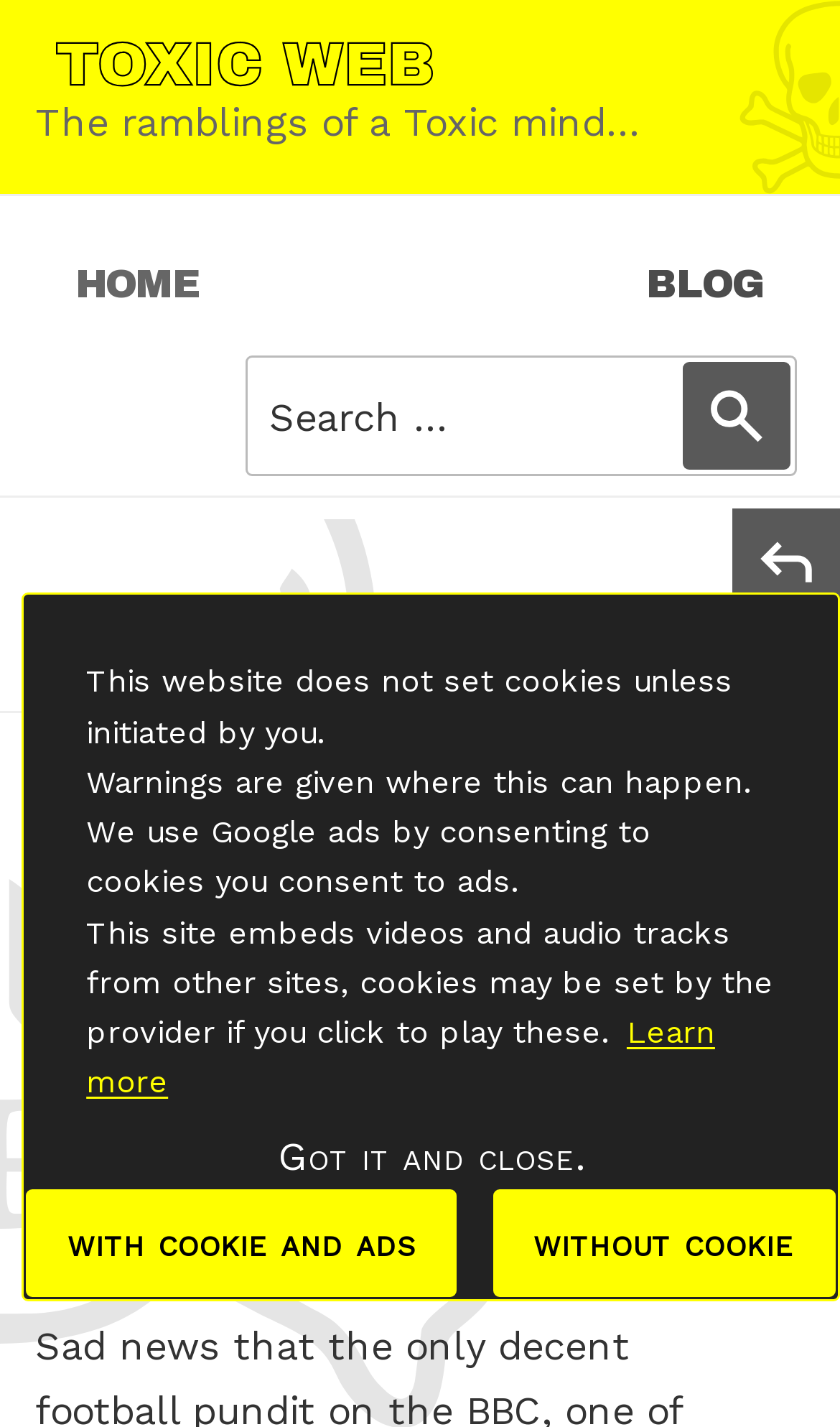What is the function of the 'Share this' button?
Look at the screenshot and provide an in-depth answer.

I determined the function of the 'Share this' button by examining its location and the surrounding links to social media platforms, which suggests that it is used to share content on social media.